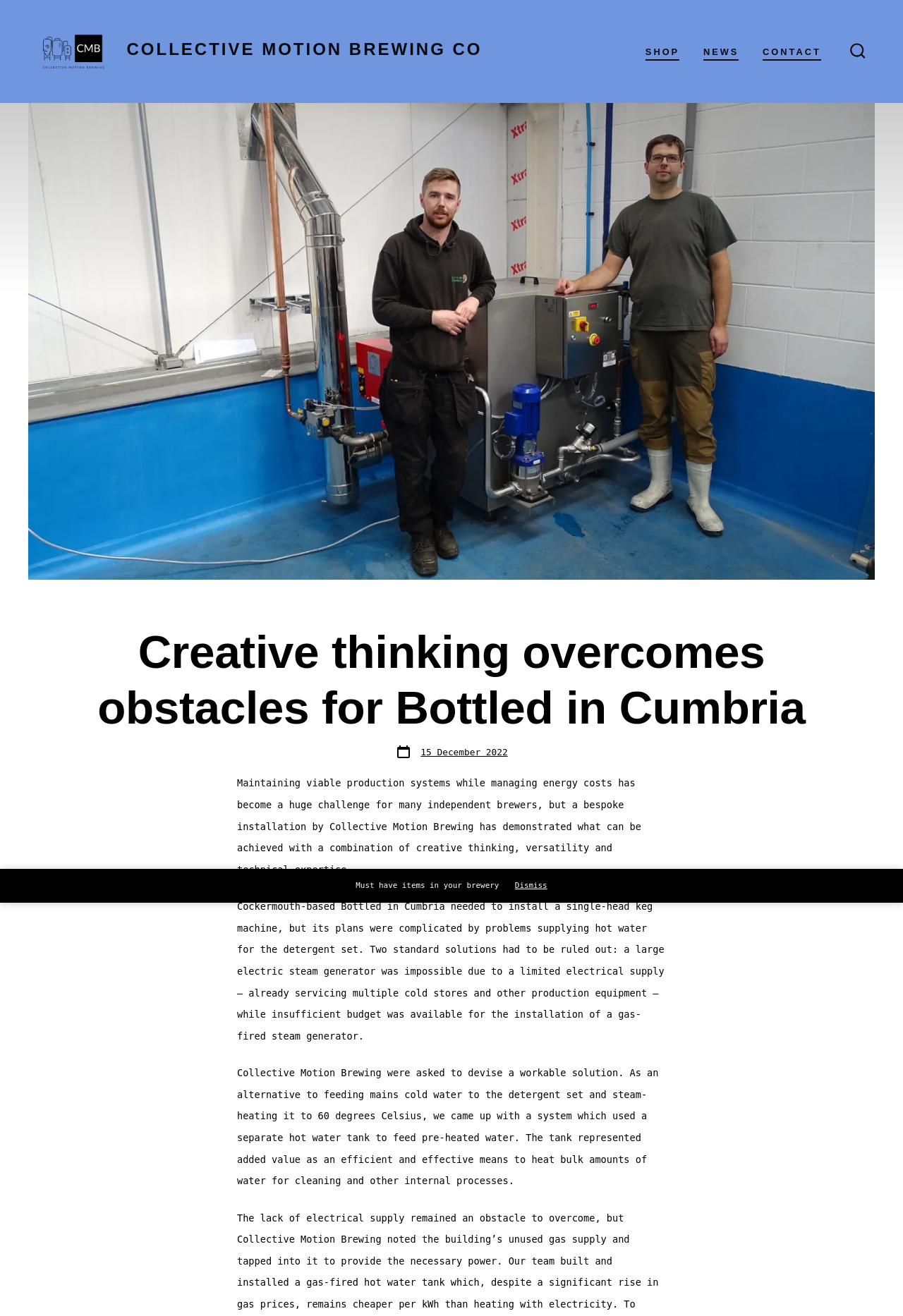Can you identify and provide the main heading of the webpage?

Creative thinking overcomes obstacles for Bottled in Cumbria